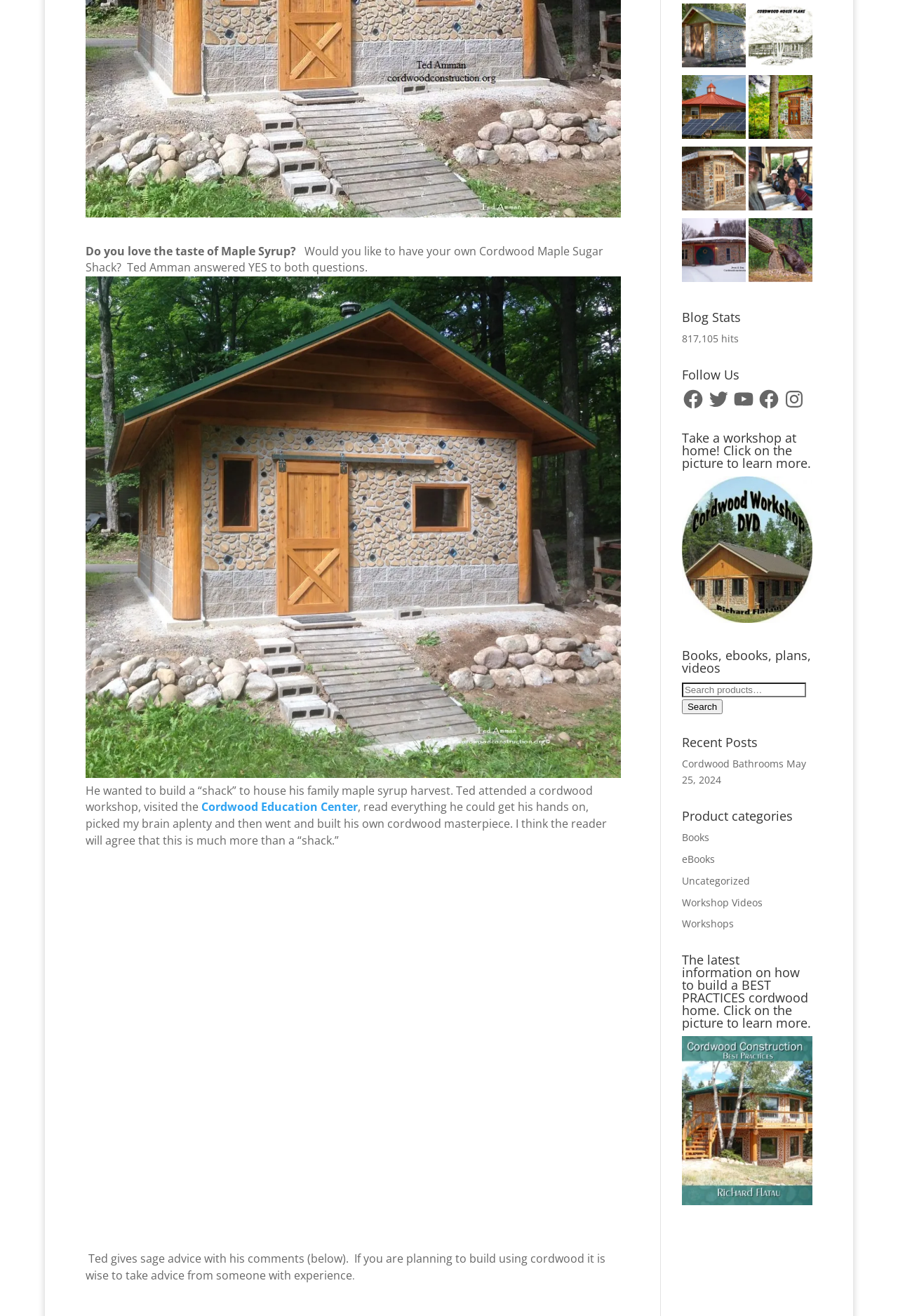Based on the description "Twitter", find the bounding box of the specified UI element.

[0.787, 0.295, 0.812, 0.312]